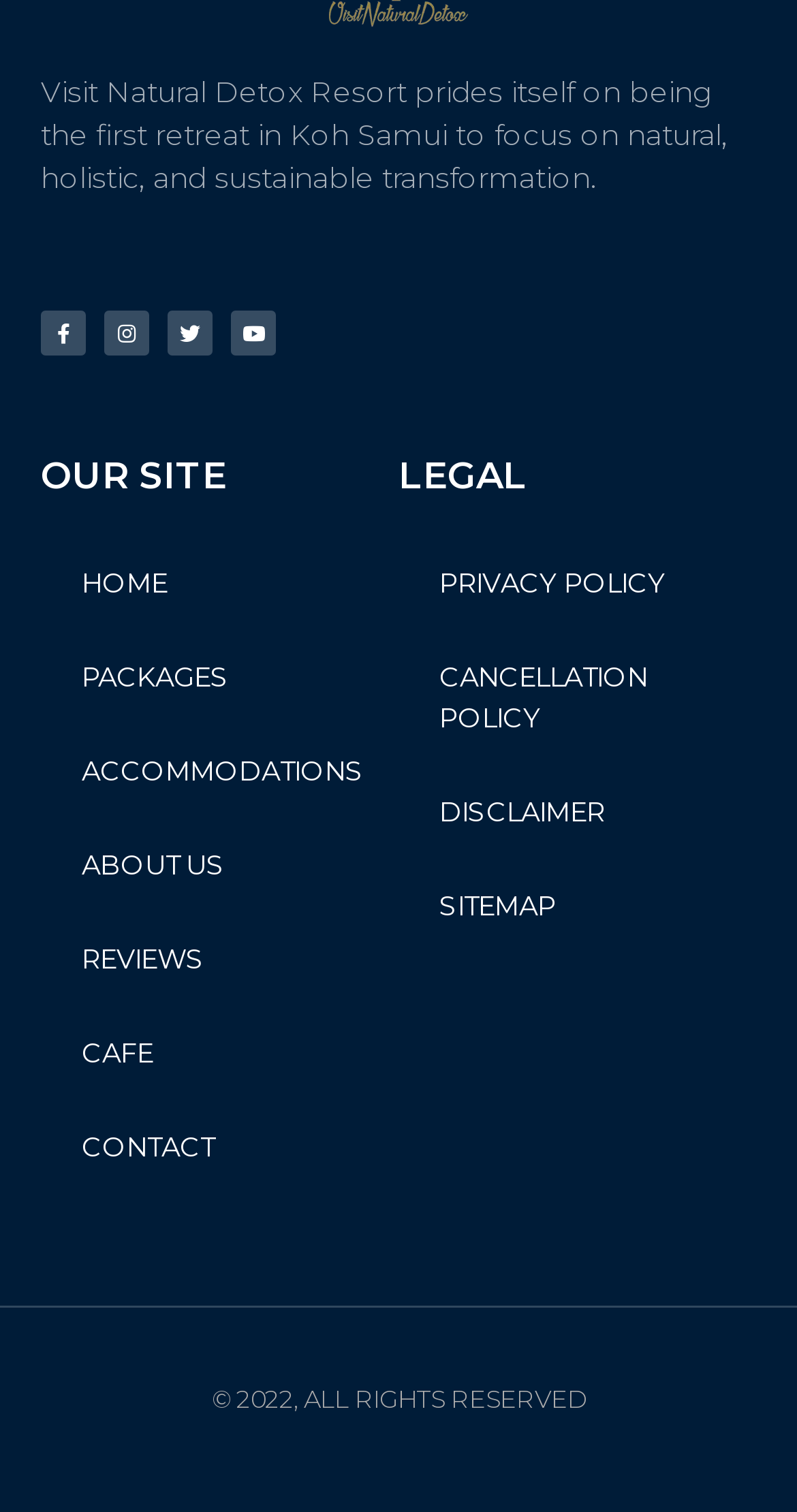What is the last menu item under OUR SITE section?
Using the image as a reference, answer the question in detail.

The last menu item under OUR SITE section can be determined by looking at the link elements under the heading element with ID 194, and the last one is the link element with ID 899, which has text 'CONTACT'.